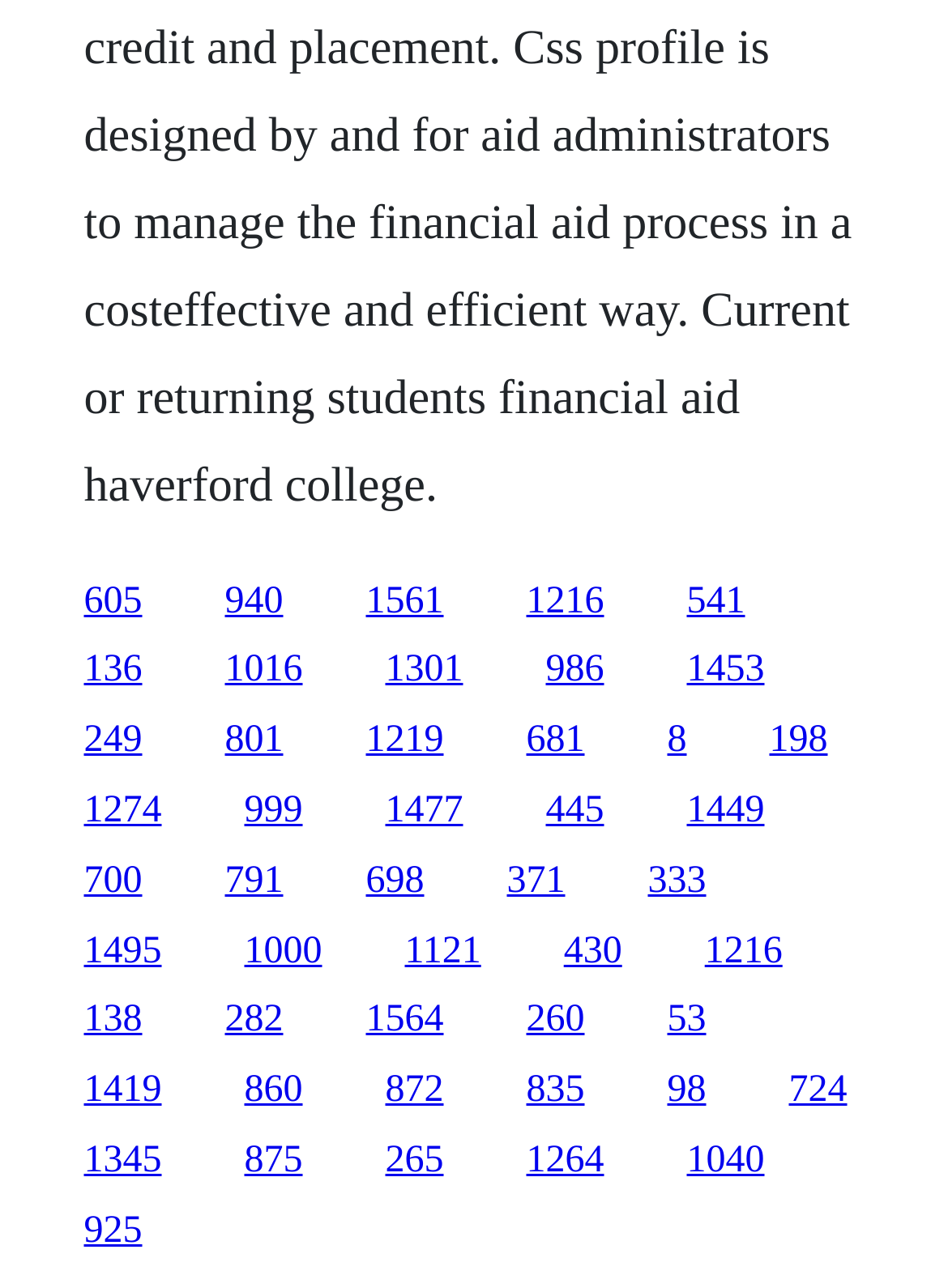Determine the bounding box coordinates of the clickable area required to perform the following instruction: "follow the last link". The coordinates should be represented as four float numbers between 0 and 1: [left, top, right, bottom].

[0.088, 0.939, 0.15, 0.971]